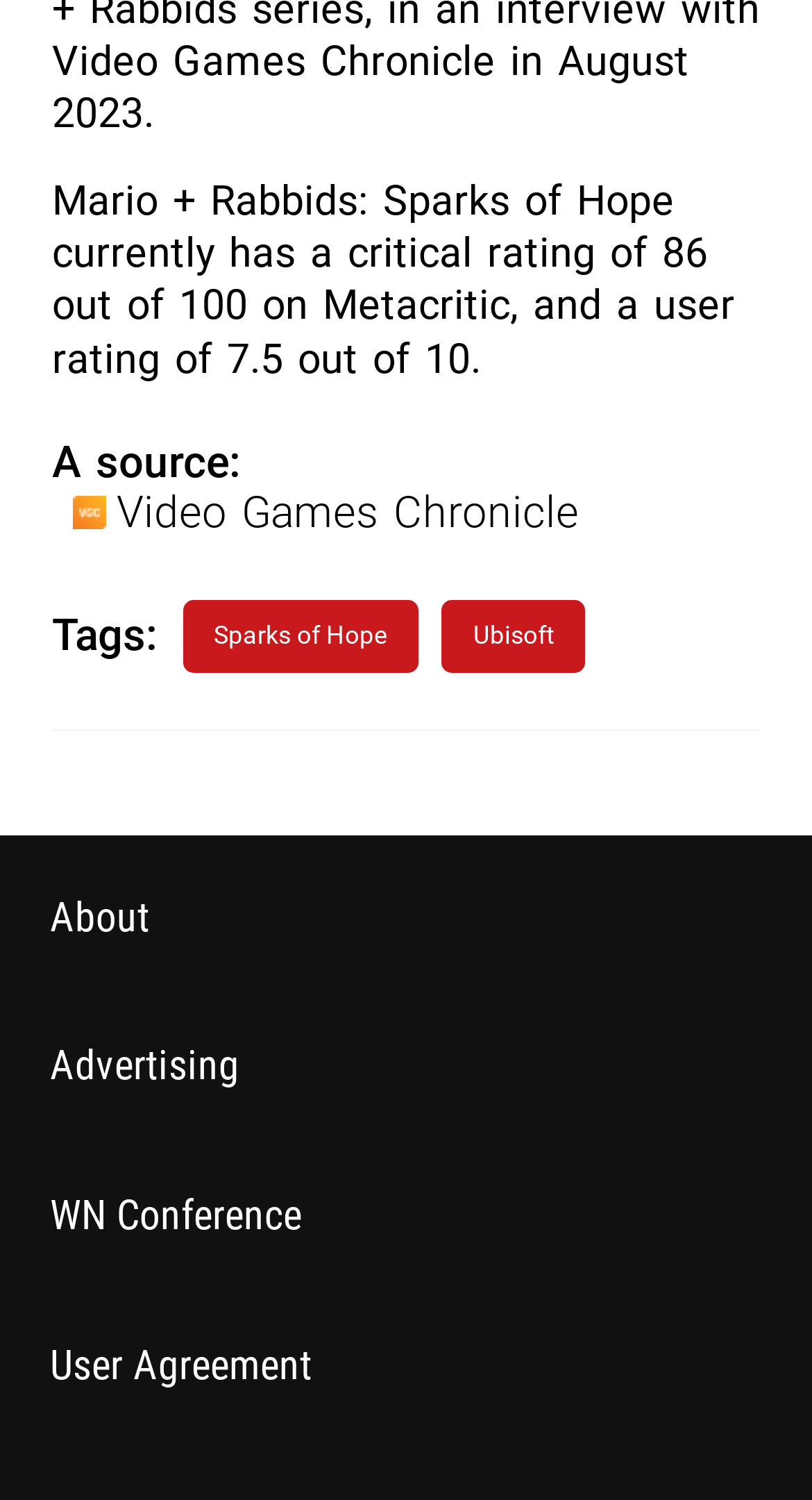How many links are available in the footer section?
Please provide a single word or phrase as the answer based on the screenshot.

4